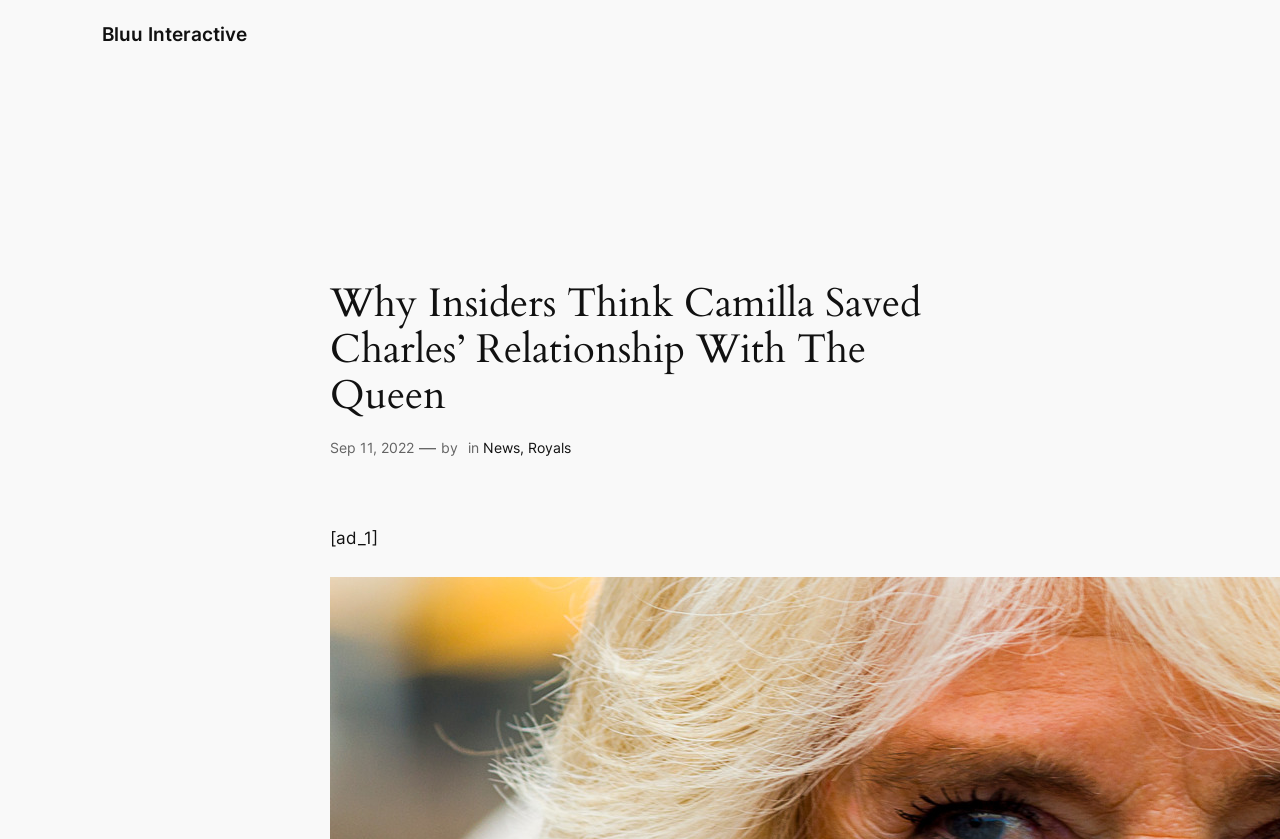Explain the webpage's design and content in an elaborate manner.

The webpage appears to be an article about the British royal family, specifically discussing the relationship between Prince Charles and Camilla Parker Bowles. At the top of the page, there is a link to "Bluu Interactive" positioned near the left edge of the screen. Below this link, there is a large figure or image that takes up a significant portion of the screen, spanning from the left to the right edge.

Above the figure, the main heading "Why Insiders Think Camilla Saved Charles' Relationship With The Queen" is prominently displayed, centered on the screen. Below the heading, there is a timestamp indicating the article was published on "Sep 11, 2022", positioned near the left edge of the screen.

To the right of the timestamp, there are several short pieces of text, including "—", "by", "in", and a comma, which appear to be separating the author and category information. The category links "News" and "Royals" are positioned next to each other, near the center of the screen.

At the bottom of this section, there is a small piece of text "[ad_1]" positioned near the left edge of the screen. Overall, the webpage appears to be a news article with a prominent heading, image, and category information.